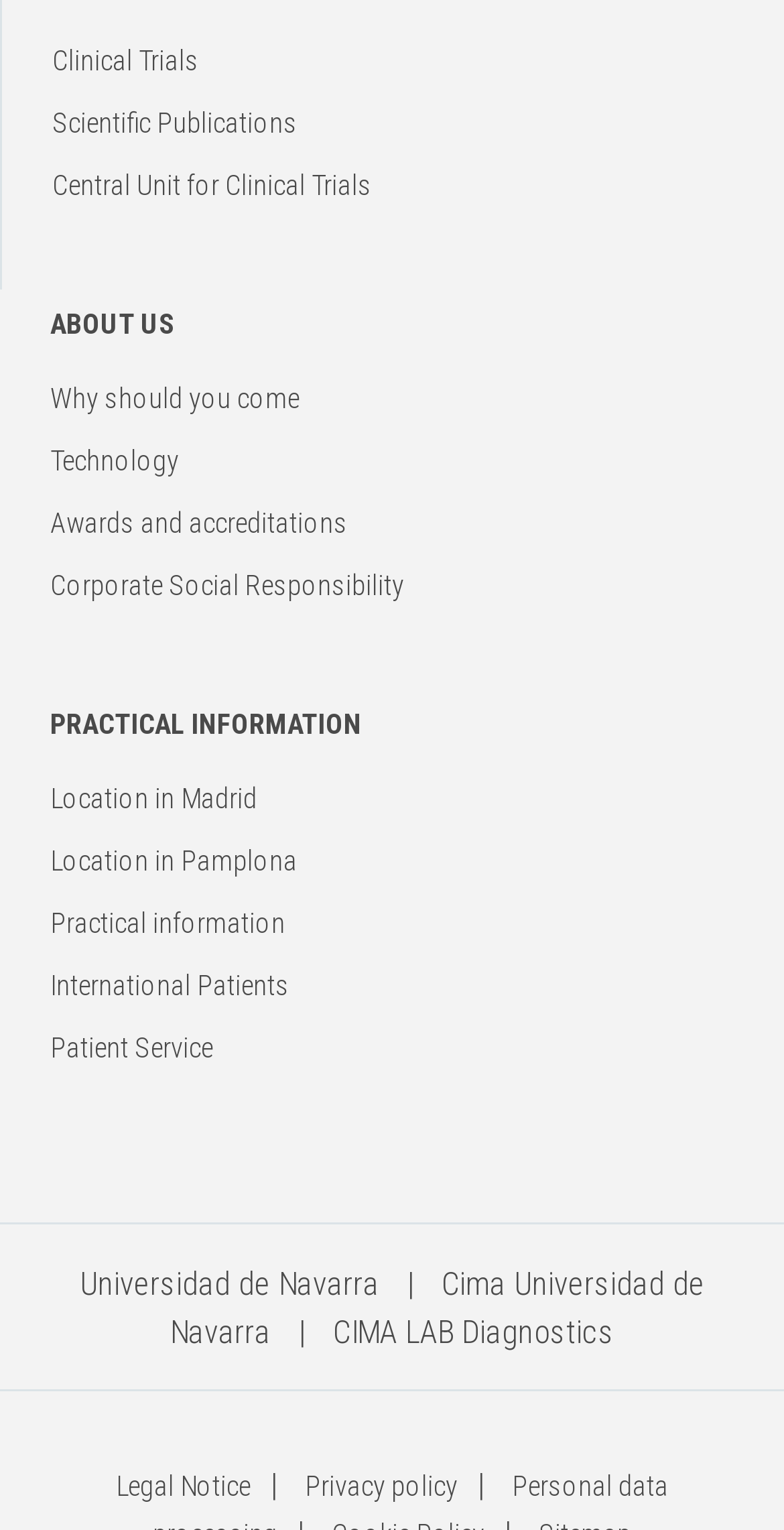Find and specify the bounding box coordinates that correspond to the clickable region for the instruction: "Go to About Us".

[0.064, 0.201, 0.223, 0.222]